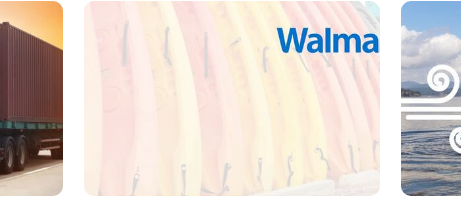Give an in-depth description of the image.

The image showcases a collection of colorful kayaks, prominently featuring the word "Walmart" in bold blue letters. This visual is likely related to discussions about kayaks available at Walmart or a review of their offerings. The background may emphasize various kayak designs and colors, hinting at the wide selection available. This image serves to attract potential buyers' attention, reinforcing the article's focus on whether Walmart kayaks are a viable option for consumers.